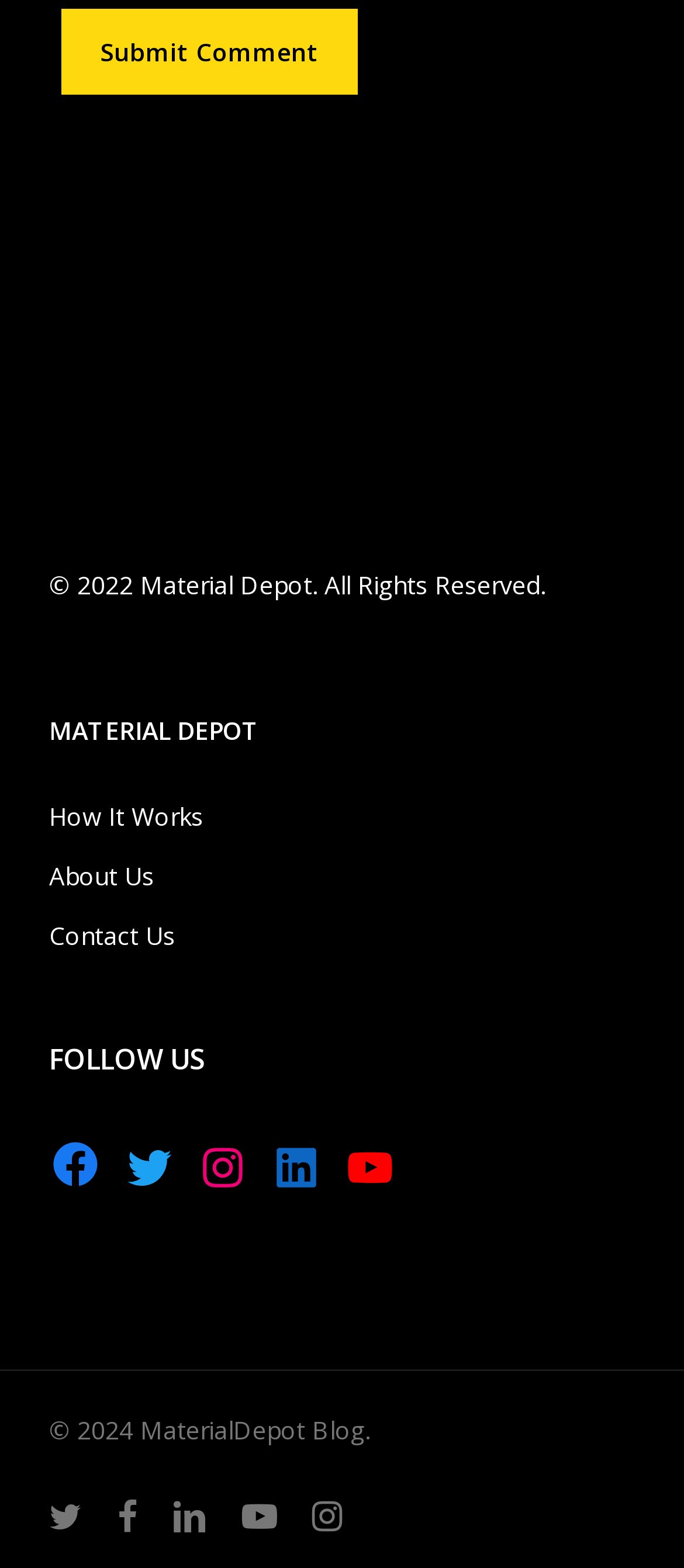What is the copyright year of the Material Depot Blog? From the image, respond with a single word or brief phrase.

2024